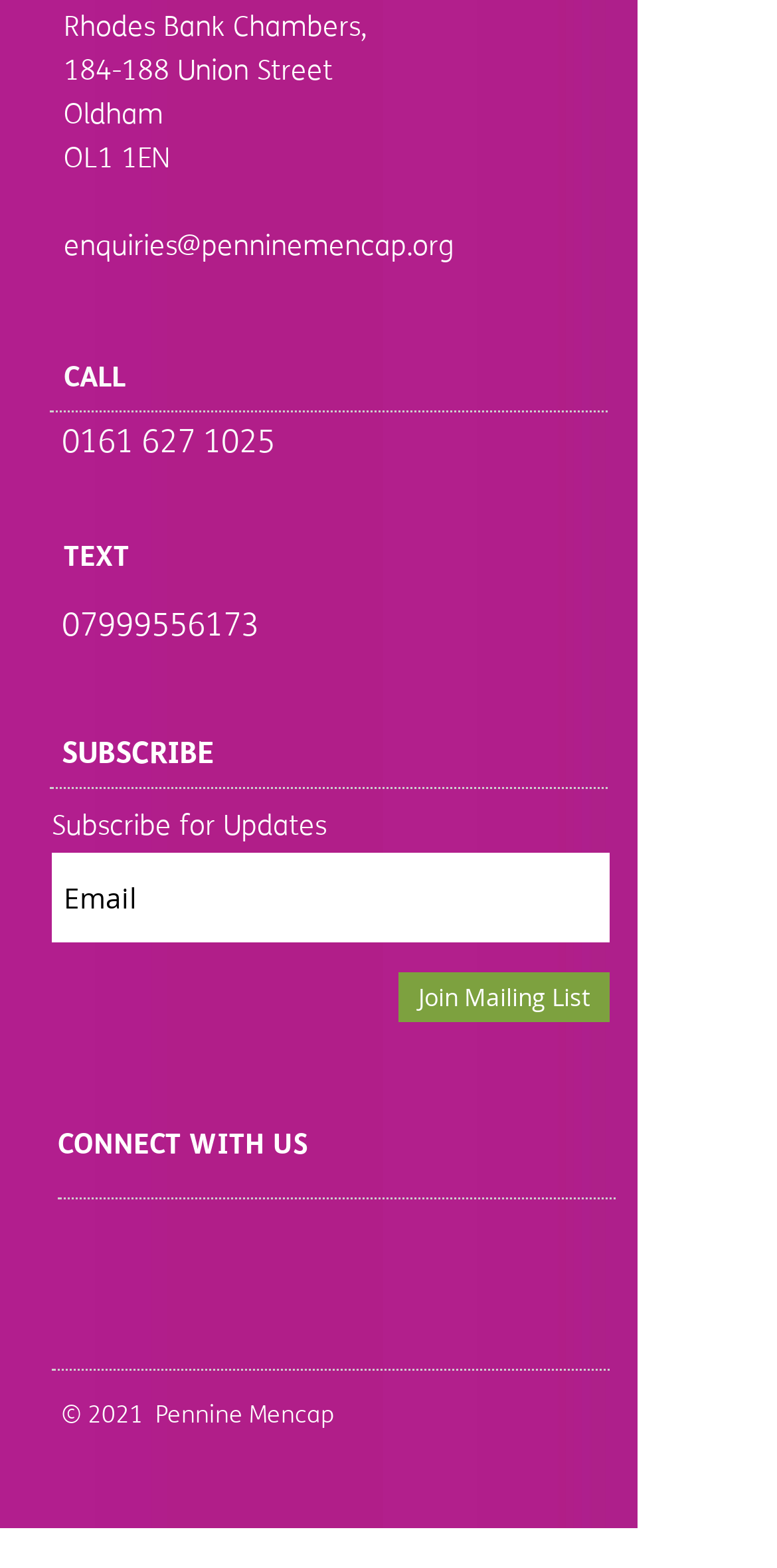What is the purpose of the textbox on the page?
Utilize the image to construct a detailed and well-explained answer.

I found the purpose of the textbox by looking at its label, which says 'Email', and its proximity to the 'Join Mailing List' button, which suggests that it is used to subscribe to a mailing list.